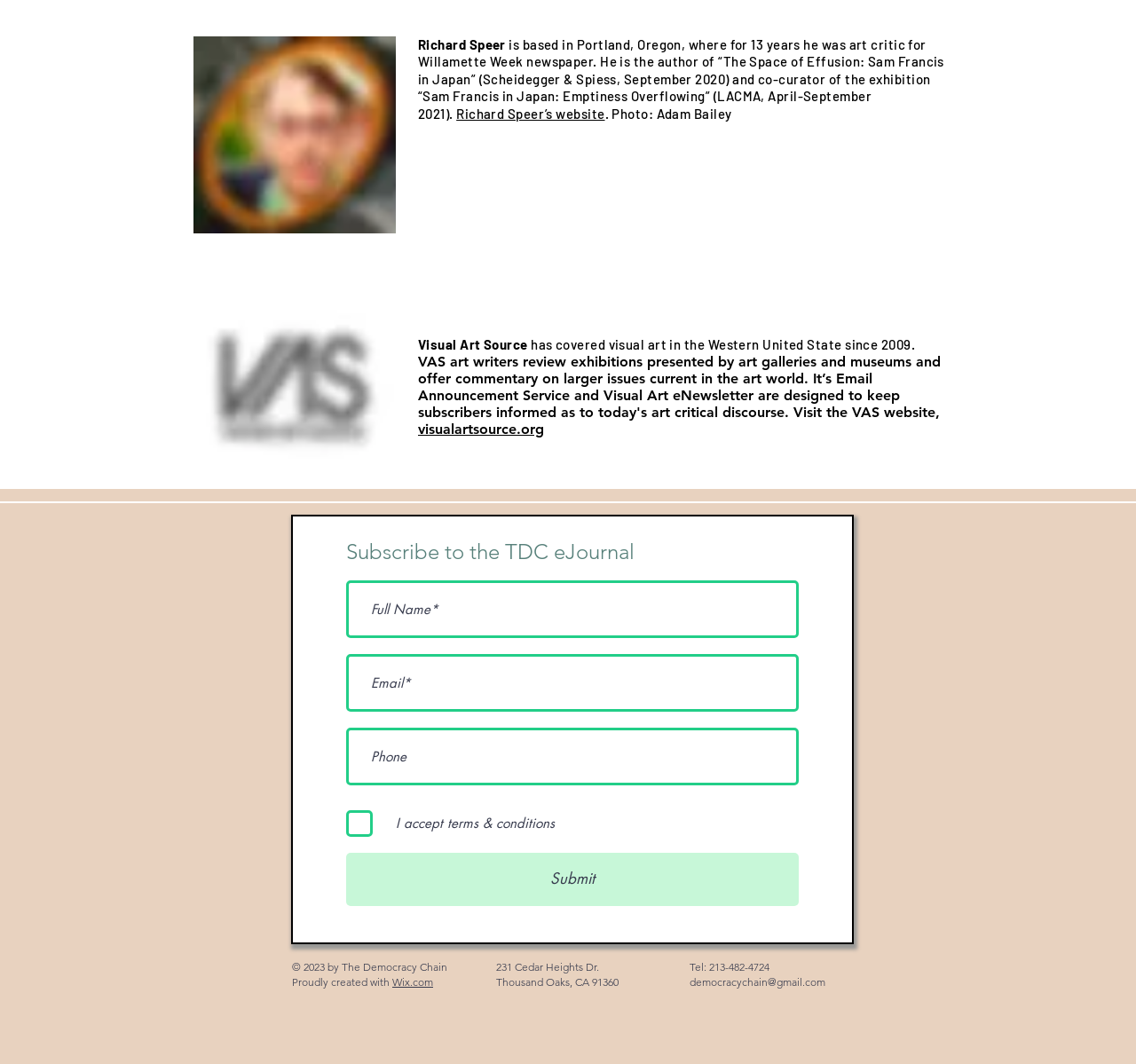Pinpoint the bounding box coordinates of the area that must be clicked to complete this instruction: "Visit Visual Art Source".

[0.368, 0.316, 0.465, 0.331]